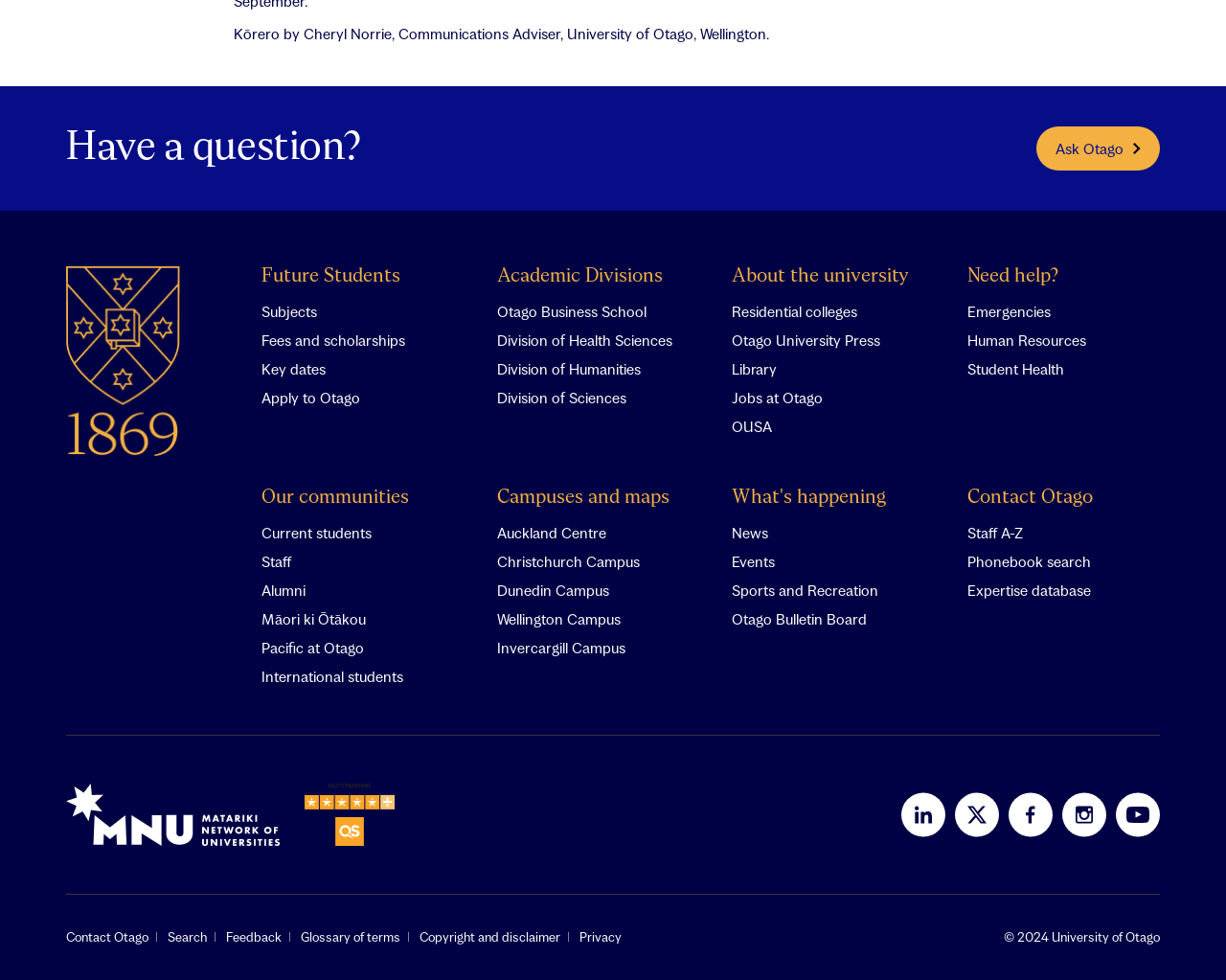Kindly determine the bounding box coordinates for the area that needs to be clicked to execute this instruction: "Ask Otago".

[0.845, 0.129, 0.946, 0.174]